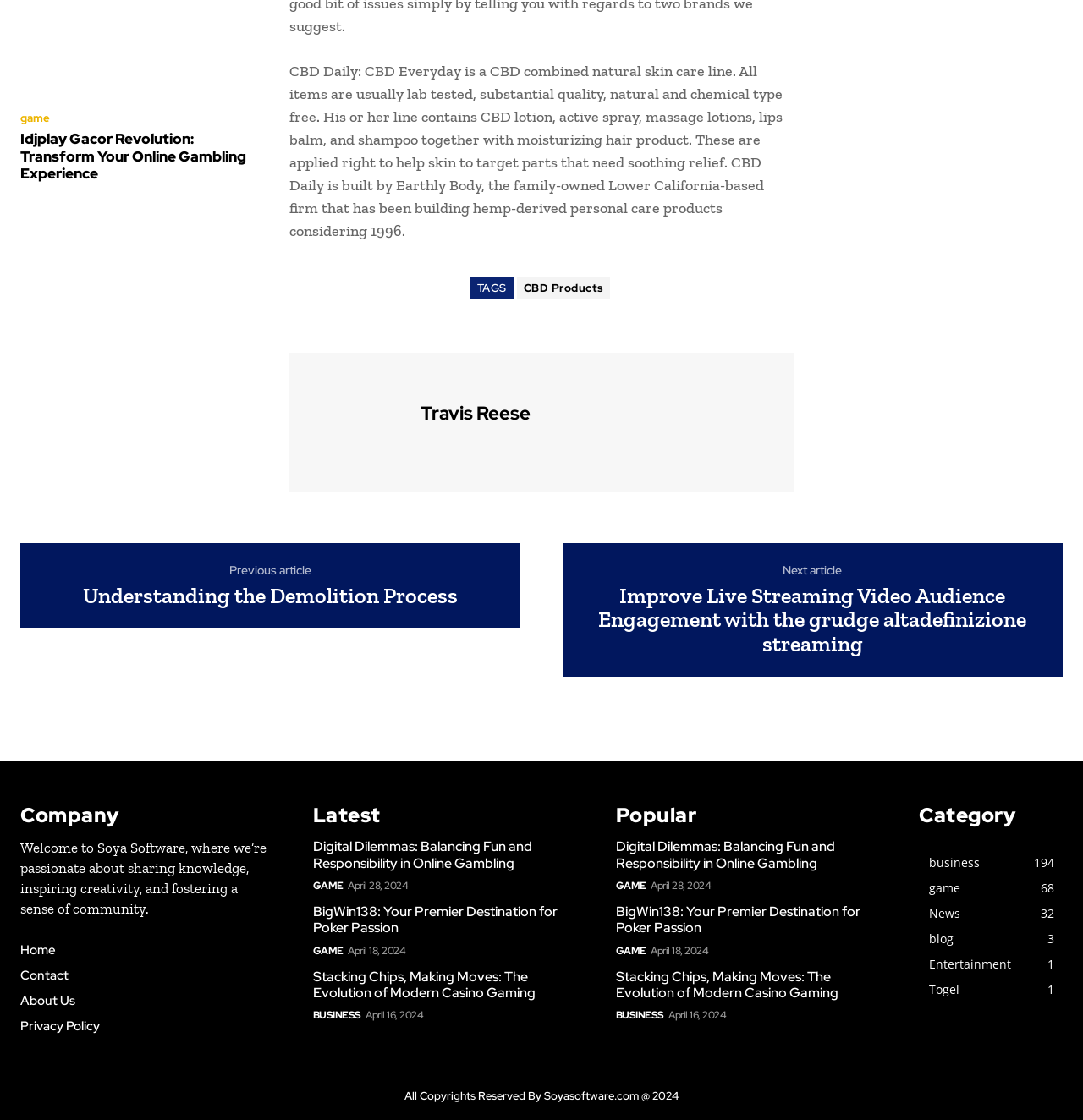Predict the bounding box coordinates of the area that should be clicked to accomplish the following instruction: "Check the 'Popular' articles". The bounding box coordinates should consist of four float numbers between 0 and 1, i.e., [left, top, right, bottom].

[0.569, 0.717, 0.643, 0.739]